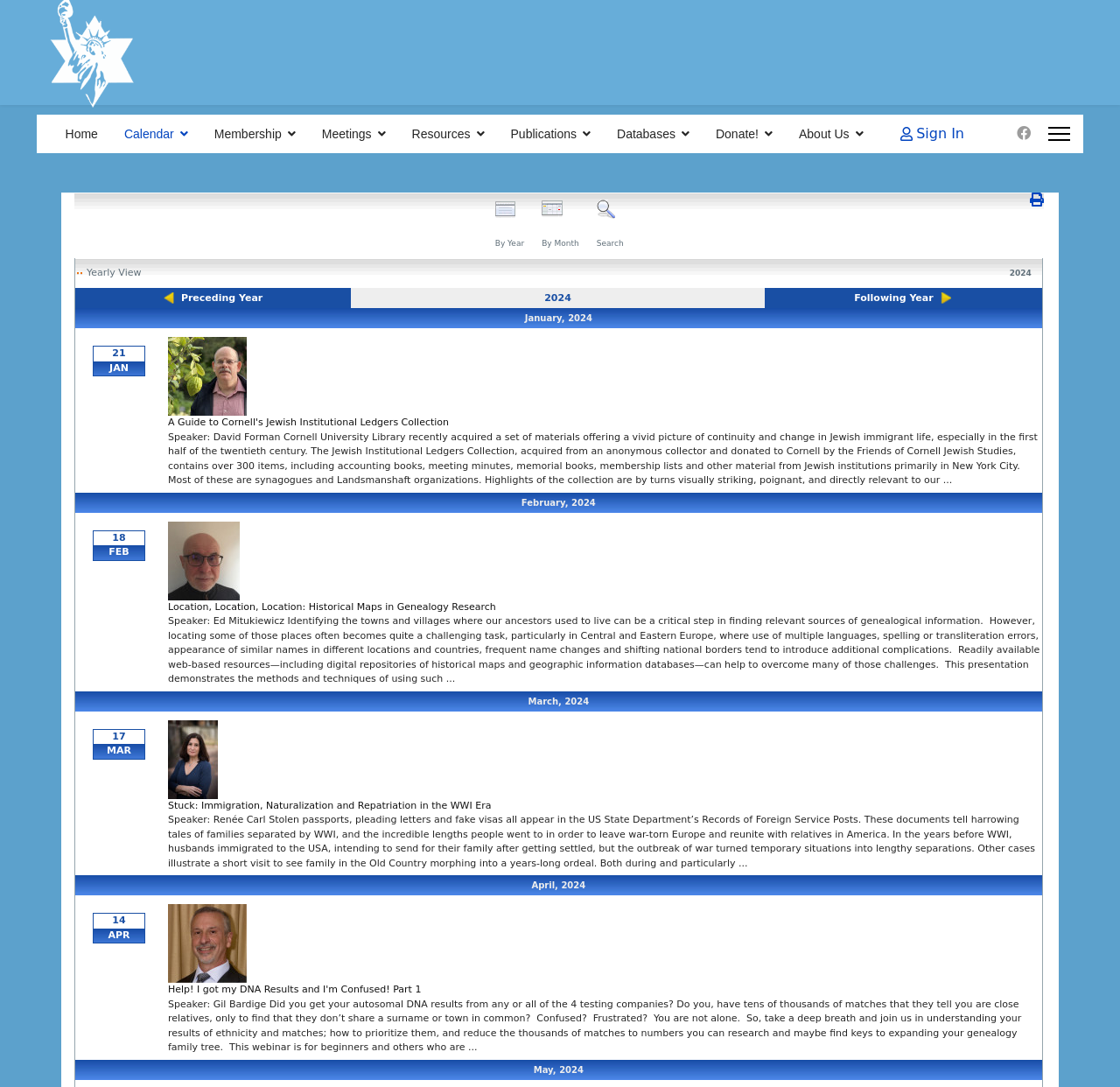What is the topic of the event on January 21, 2024?
Using the image as a reference, answer the question with a short word or phrase.

A Guide to Cornell's Jewish Institutional Ledgers Collection